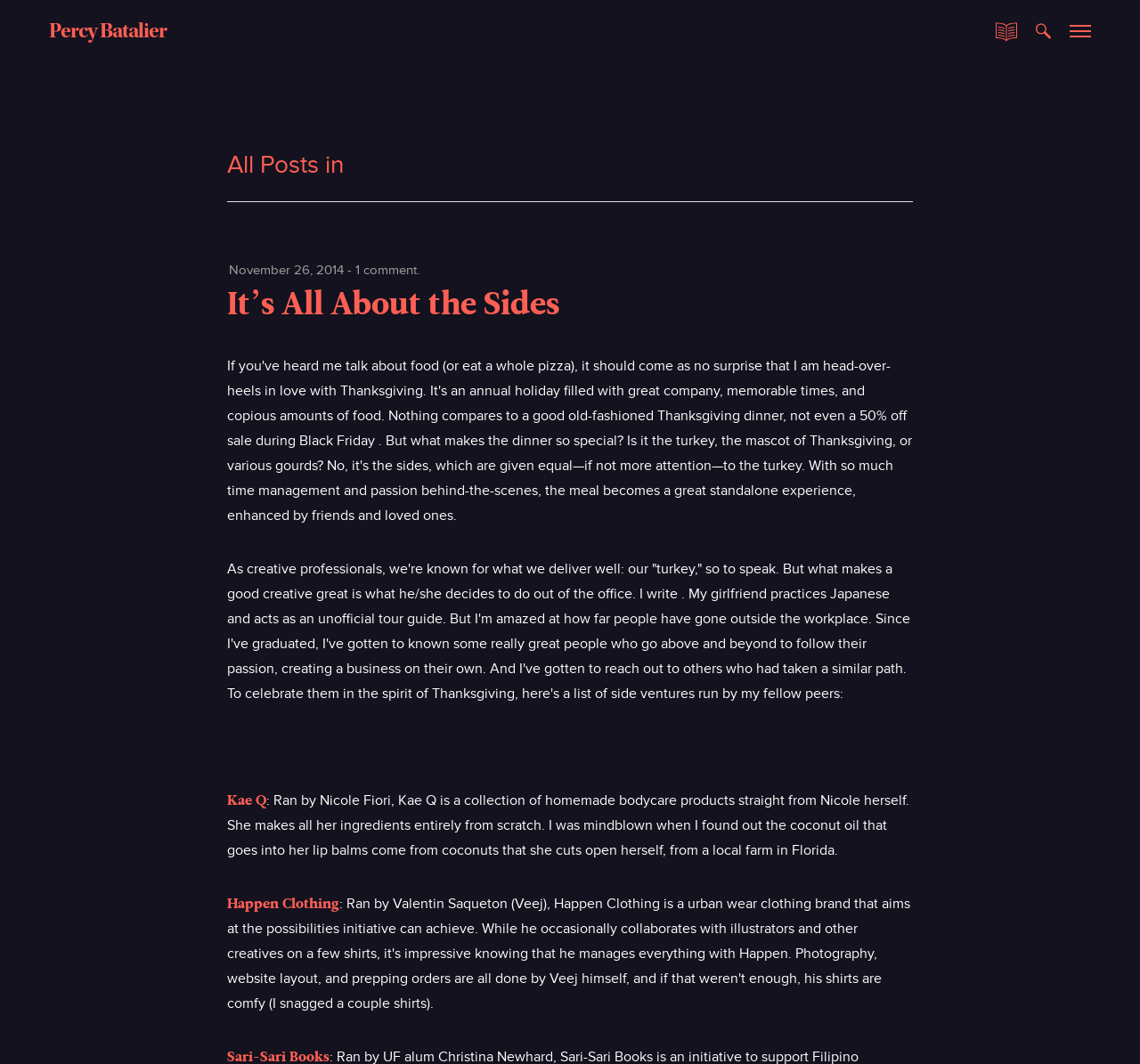Find the bounding box coordinates of the area that needs to be clicked in order to achieve the following instruction: "read It’s All About the Sides blog post". The coordinates should be specified as four float numbers between 0 and 1, i.e., [left, top, right, bottom].

[0.199, 0.264, 0.491, 0.306]